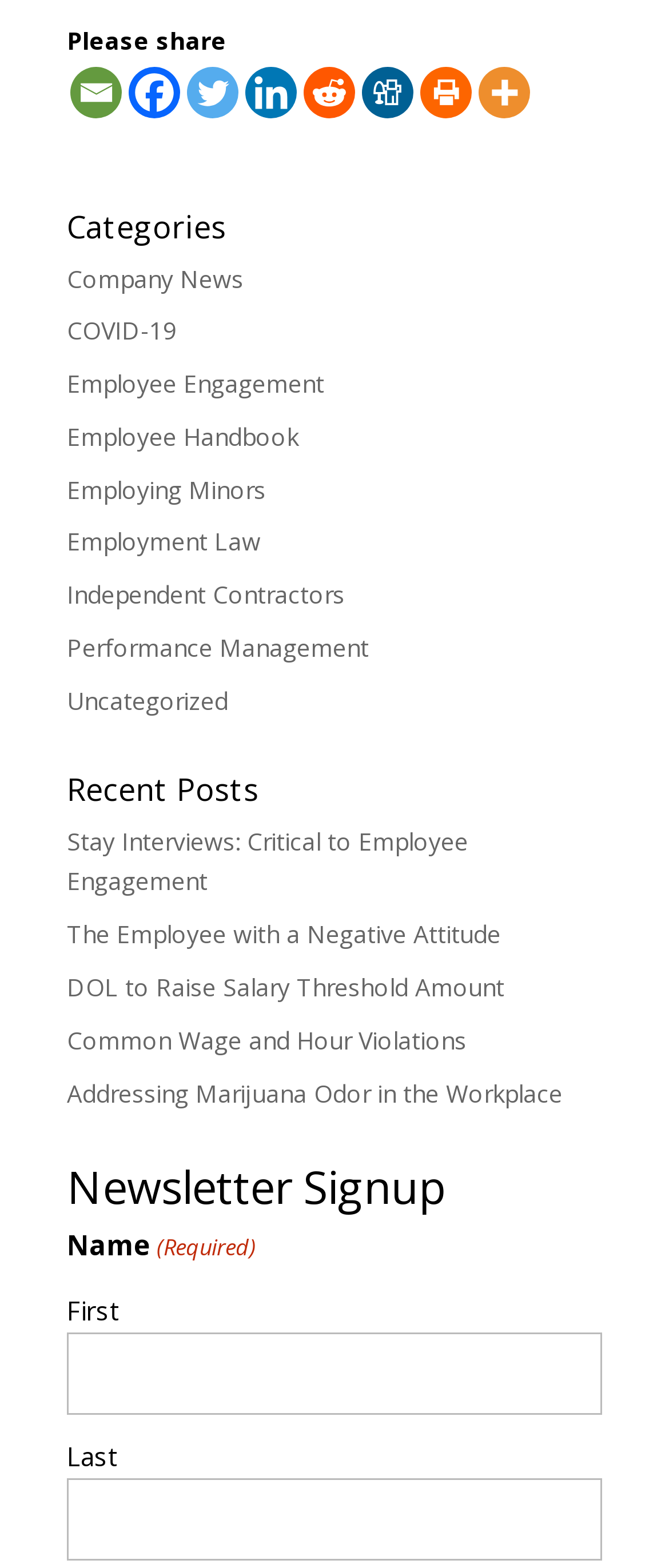Based on the element description: "Uncategorized", identify the UI element and provide its bounding box coordinates. Use four float numbers between 0 and 1, [left, top, right, bottom].

[0.1, 0.436, 0.341, 0.457]